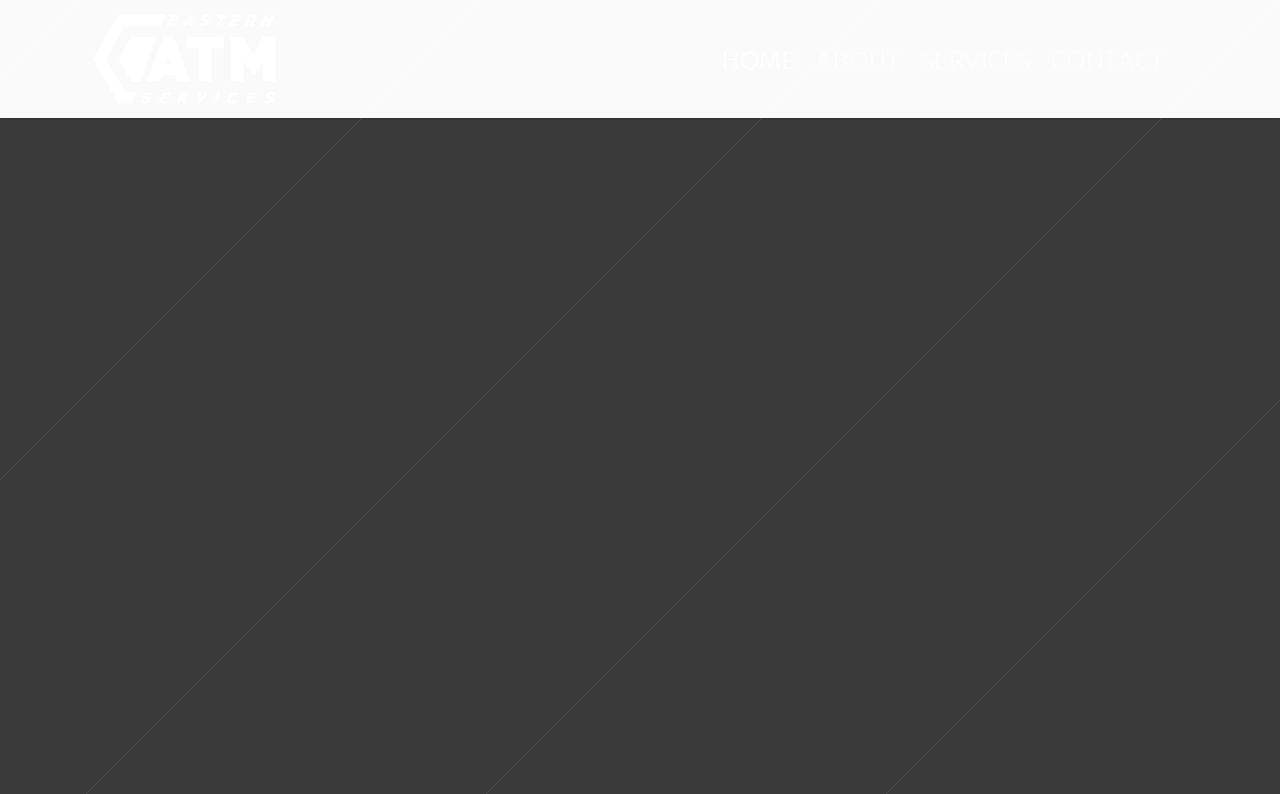Locate and generate the text content of the webpage's heading.

The ATM solution to your business